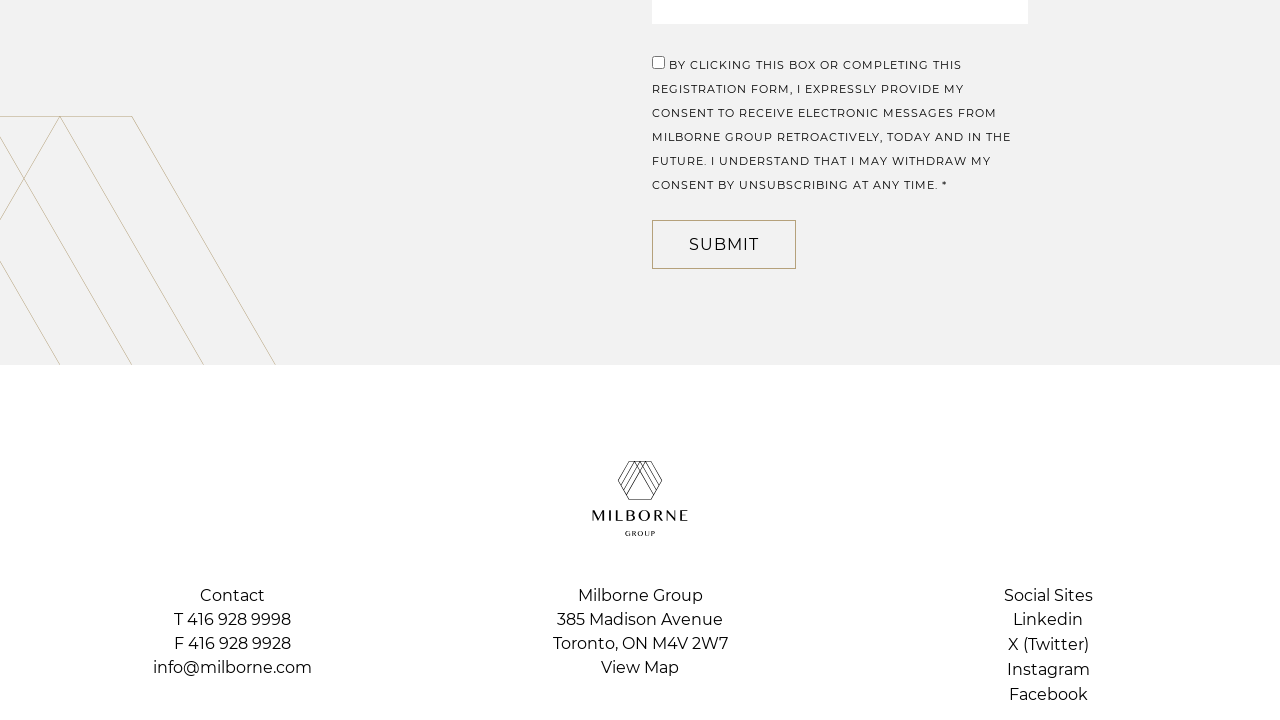Please identify the bounding box coordinates of the clickable region that I should interact with to perform the following instruction: "send an email to info@milborne.com". The coordinates should be expressed as four float numbers between 0 and 1, i.e., [left, top, right, bottom].

[0.119, 0.913, 0.243, 0.941]